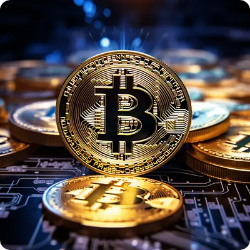Based on the image, give a detailed response to the question: What is the backdrop of the image?

The caption states that 'the backdrop reveals intricate circuitry', implying that the background of the image is composed of circuitry patterns.